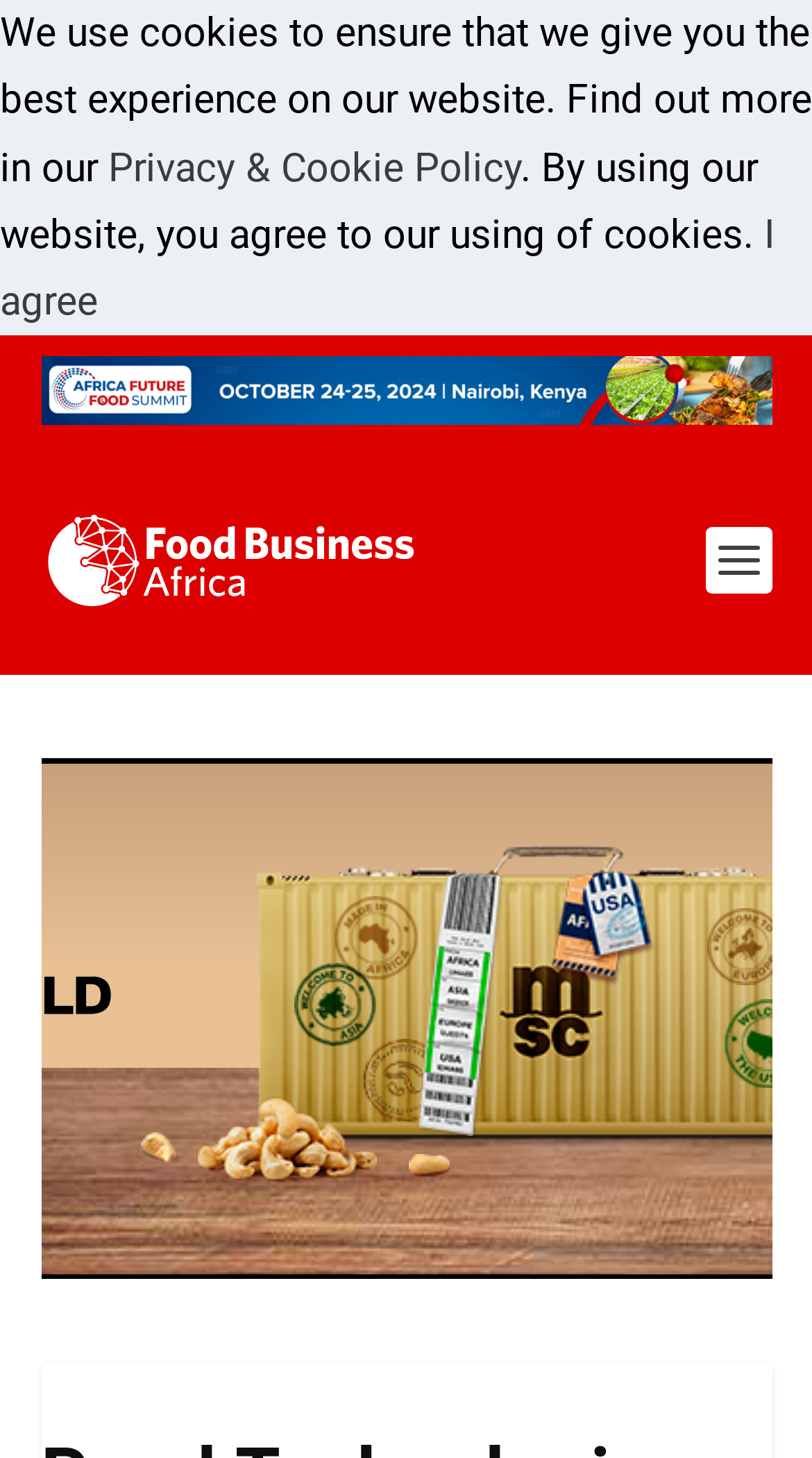What type of products is Pond Technologies launching?
Provide a one-word or short-phrase answer based on the image.

Algae-based animal feeds